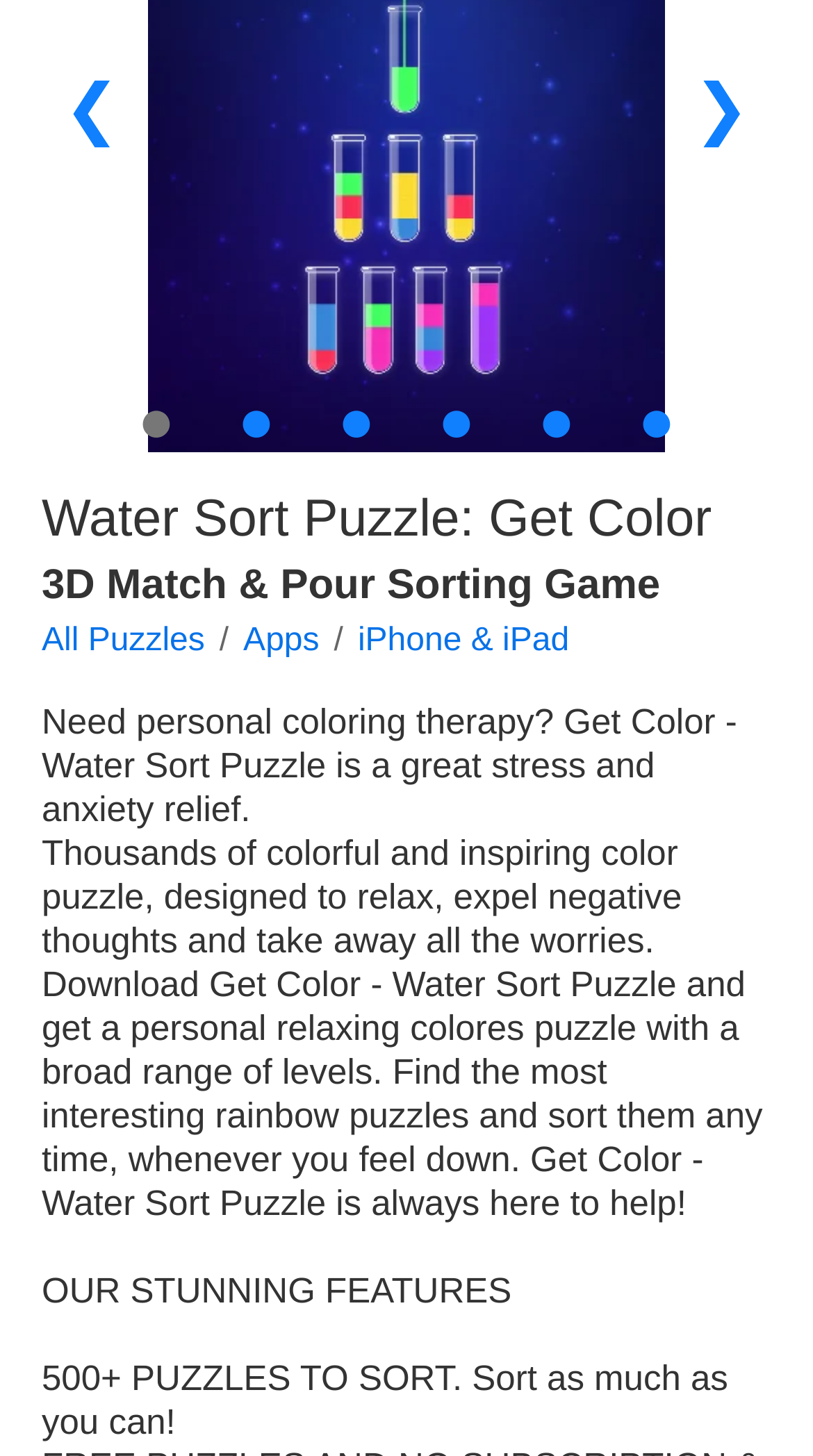Find the bounding box coordinates for the HTML element described as: "All Puzzles". The coordinates should consist of four float values between 0 and 1, i.e., [left, top, right, bottom].

[0.051, 0.428, 0.252, 0.452]